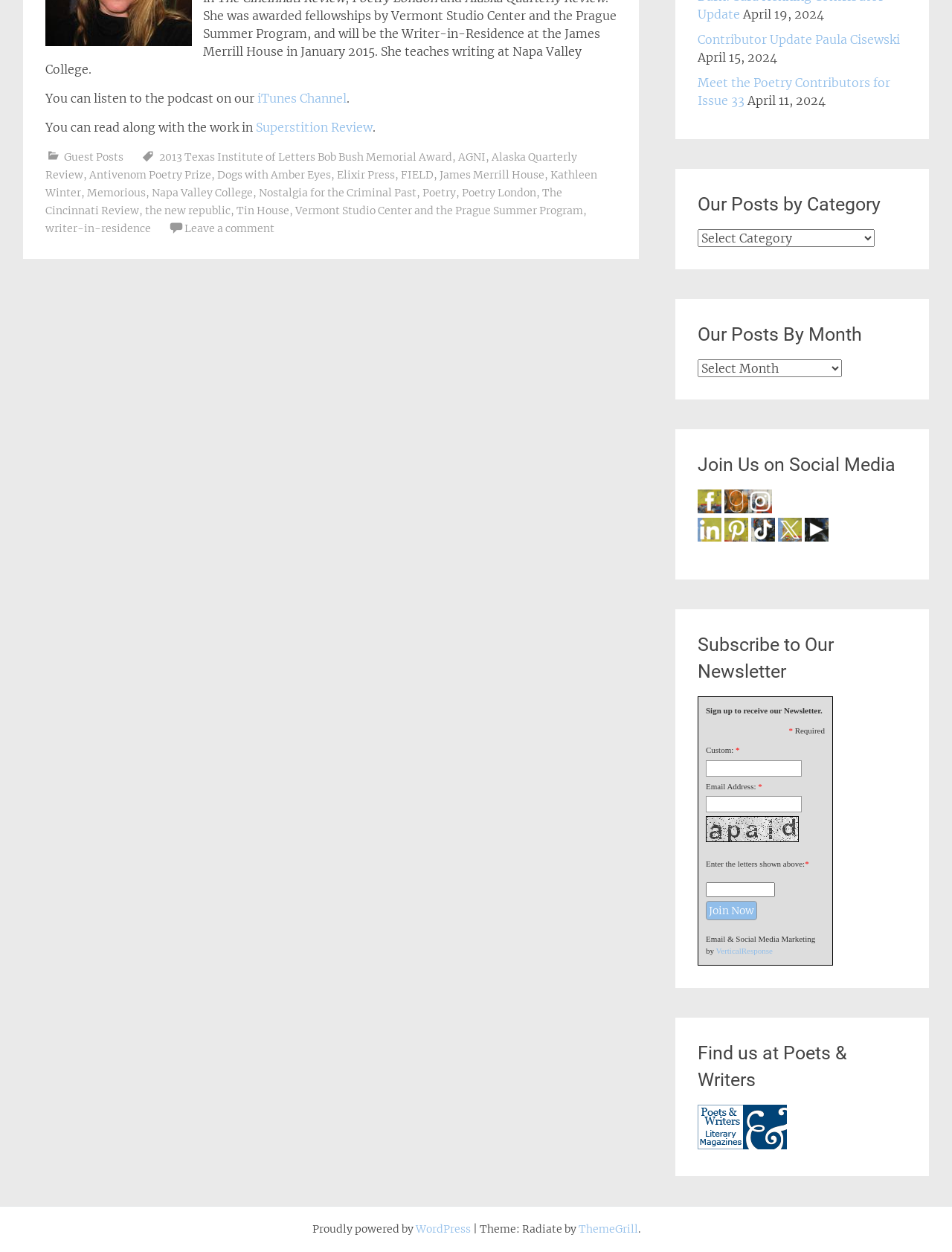Given the element description "title="Superstition Review on Instagram"", identify the bounding box of the corresponding UI element.

[0.786, 0.401, 0.811, 0.413]